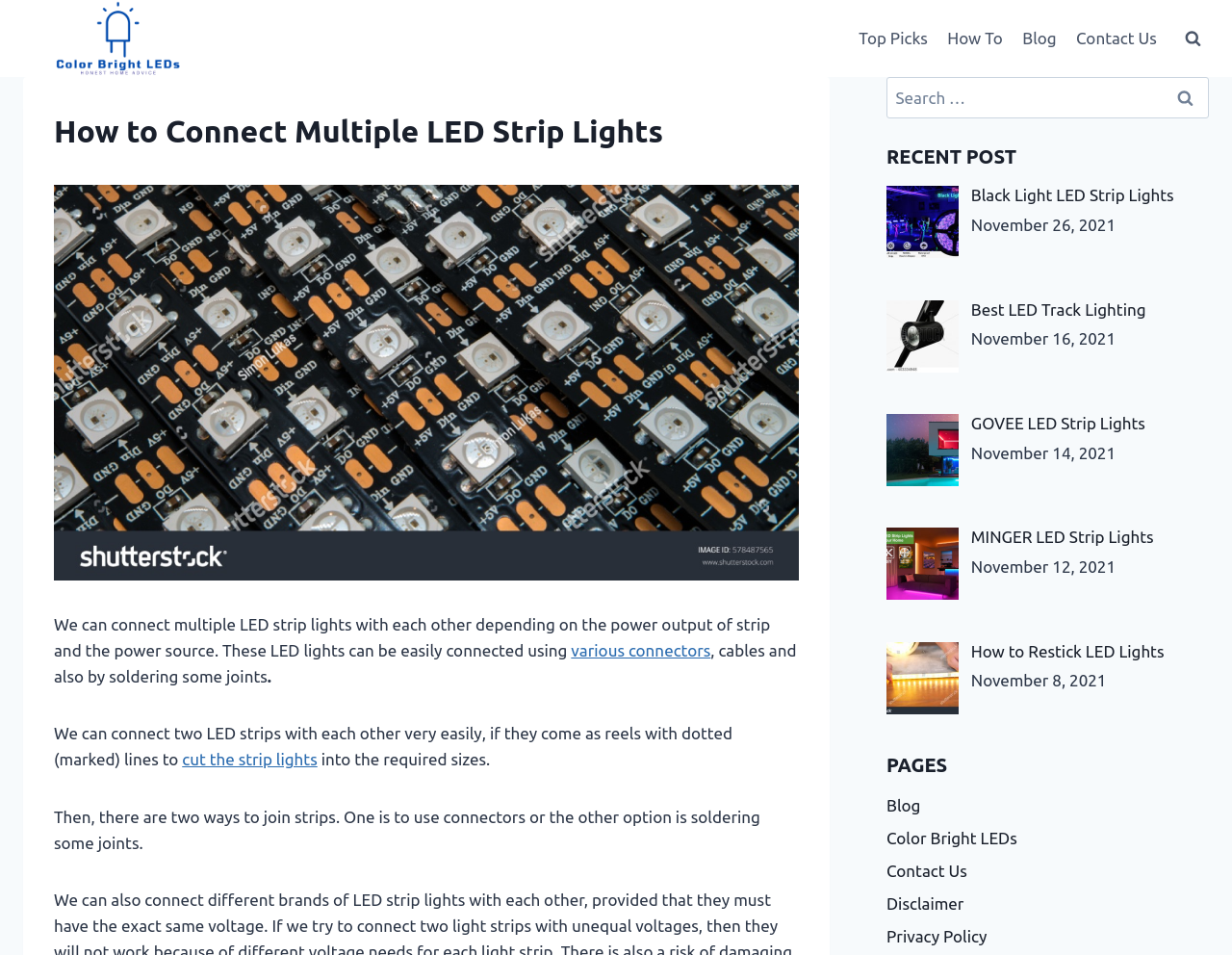Generate a detailed explanation of the webpage's features and information.

This webpage is about connecting multiple LED strip lights. At the top left, there is a logo and a link to "ColorBrightLeds". Next to it, there is a navigation menu with links to "Top Picks", "How To", "Blog", and "Contact Us". On the top right, there is a search bar with a button to submit the search query.

Below the navigation menu, there is a header that reads "How to Connect Multiple LED Strip Lights". Underneath the header, there is a large image of multiple LED strips. The main content of the page starts with a paragraph of text that explains how to connect multiple LED strip lights. The text is divided into several sections, with links to related topics such as "various connectors" and "cut the strip lights".

On the right side of the page, there is a section titled "RECENT POST" that lists four recent blog posts with images, titles, and dates. Each post has a link to the full article.

At the bottom of the page, there is a section titled "PAGES" that lists links to other pages on the website, including "Blog", "Color Bright LEDs", "Contact Us", "Disclaimer", and "Privacy Policy".